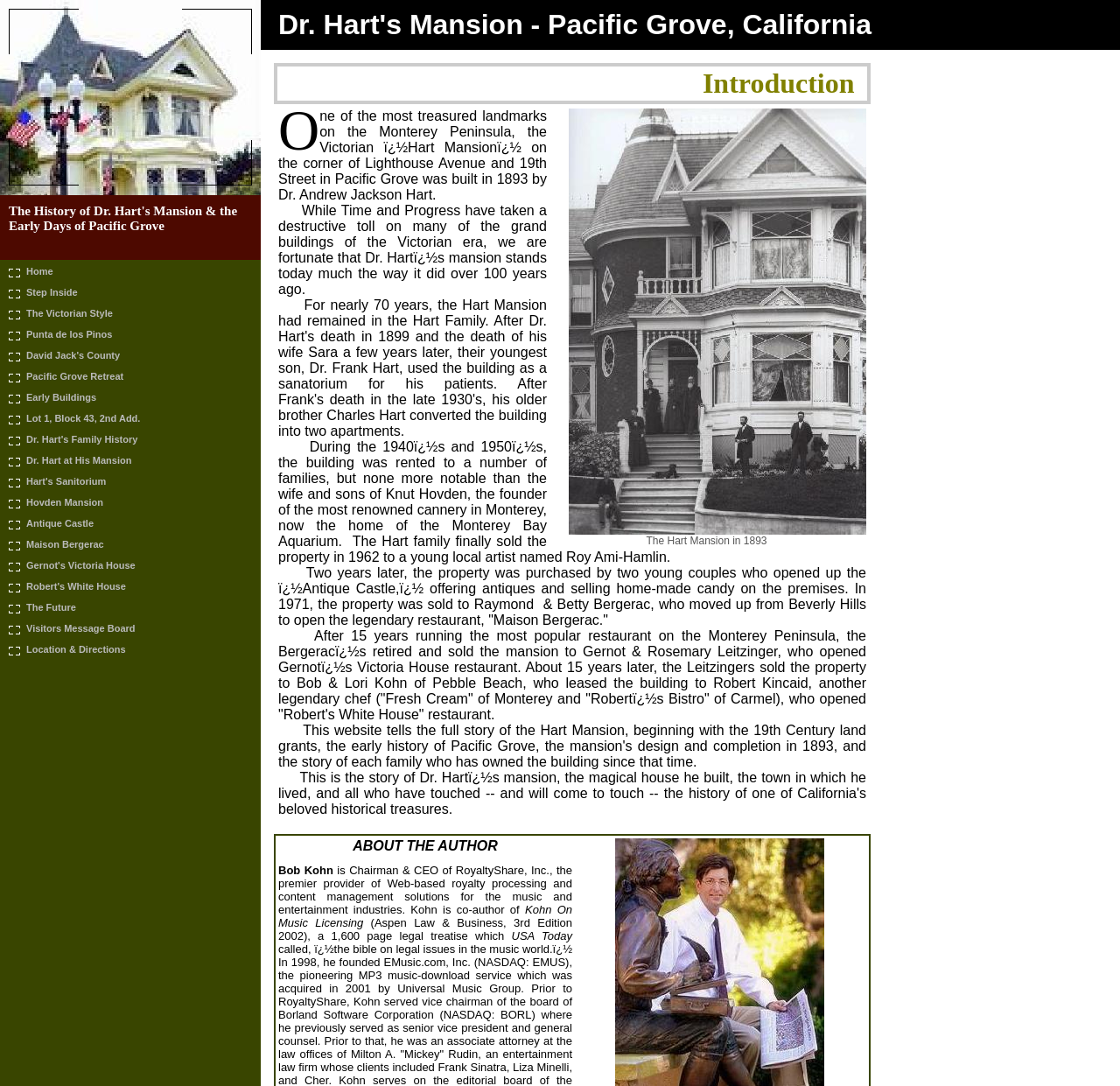Identify the bounding box coordinates of the specific part of the webpage to click to complete this instruction: "Read about 'The History of Dr. Hart's Mansion & the Early Days of Pacific Grove'".

[0.0, 0.18, 0.233, 0.239]